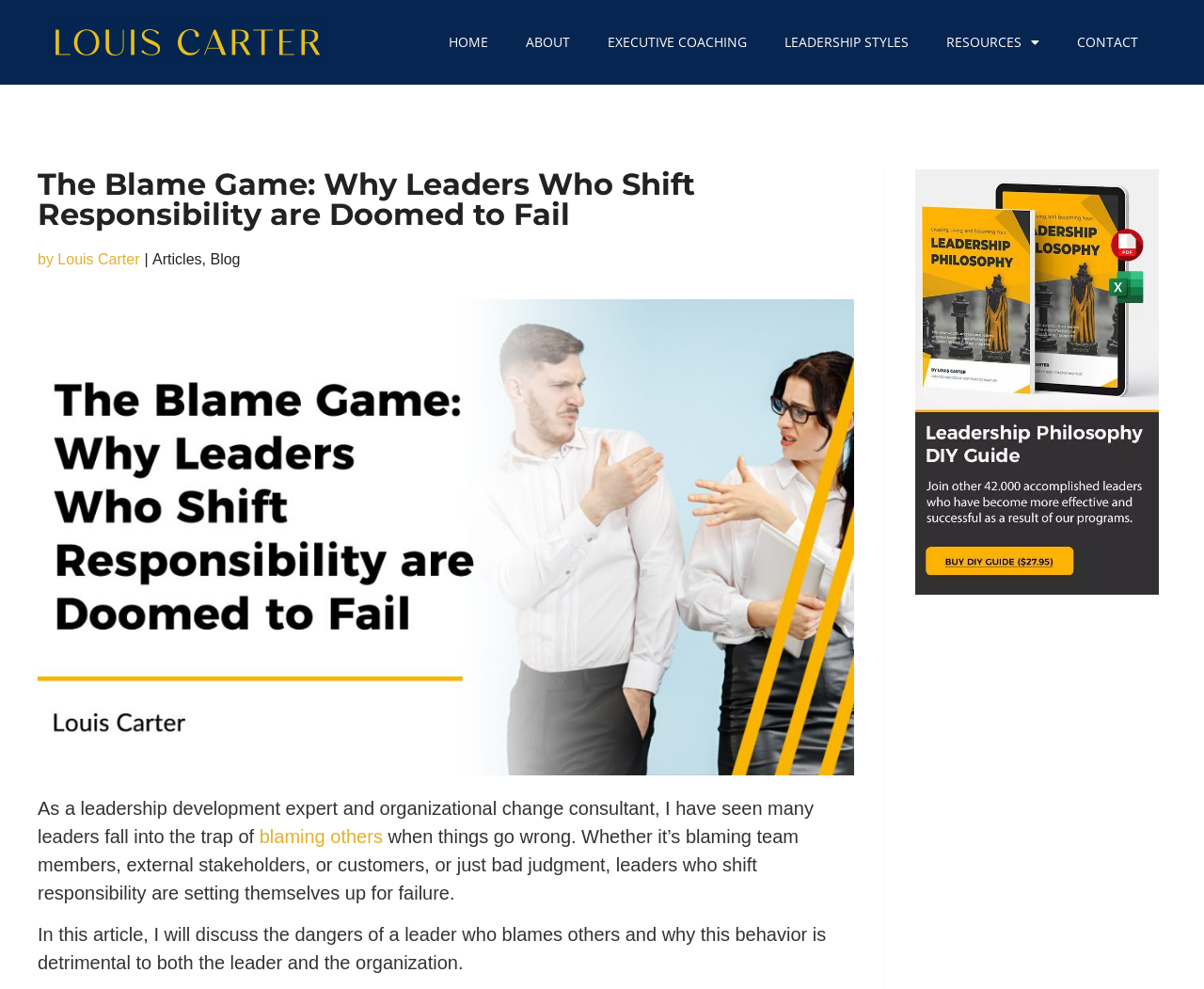For the following element description, predict the bounding box coordinates in the format (top-left x, top-left y, bottom-right x, bottom-right y). All values should be floating point numbers between 0 and 1. Description: by Louis Carter

[0.031, 0.251, 0.116, 0.274]